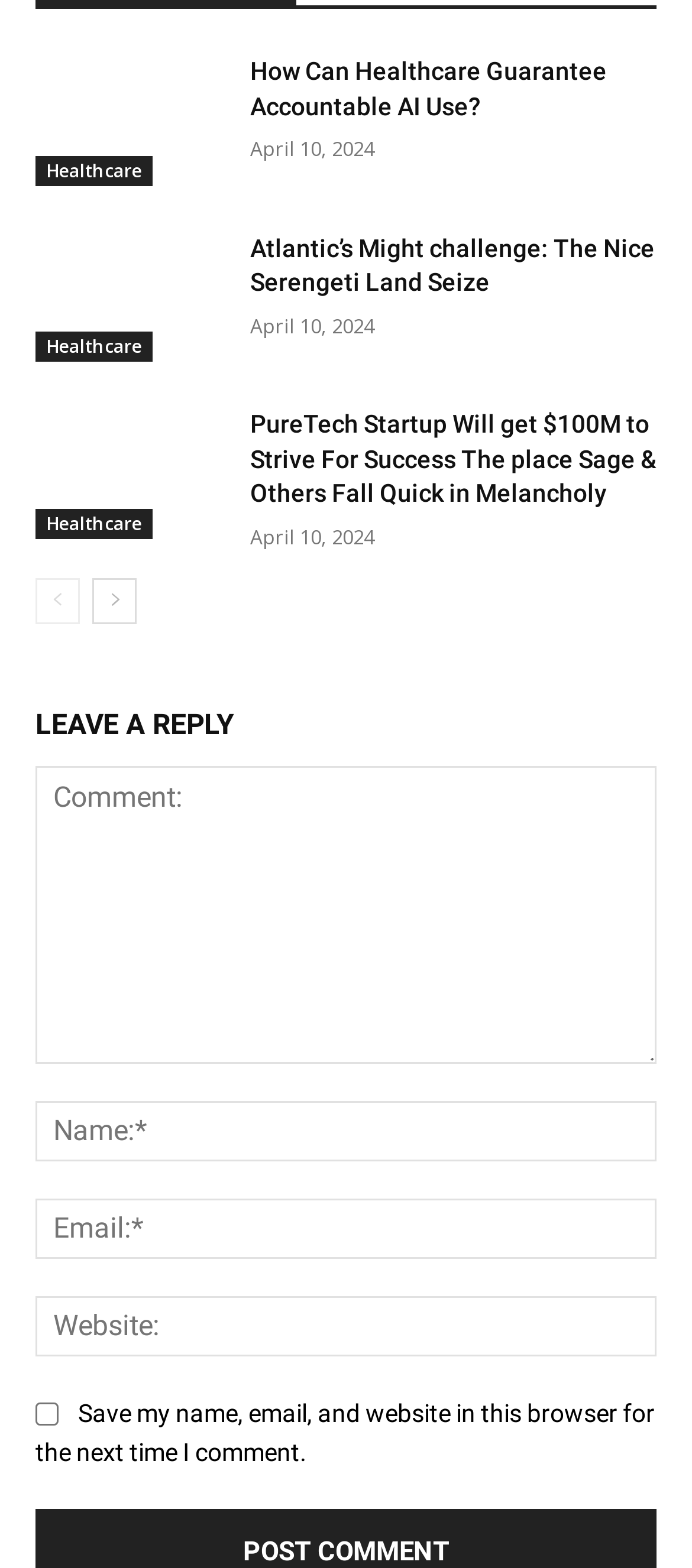Refer to the screenshot and answer the following question in detail:
What is the date of the latest article?

I looked at the time elements on the page and found that all three articles have the same date, which is 'April 10, 2024'. Therefore, the date of the latest article is 'April 10, 2024'.